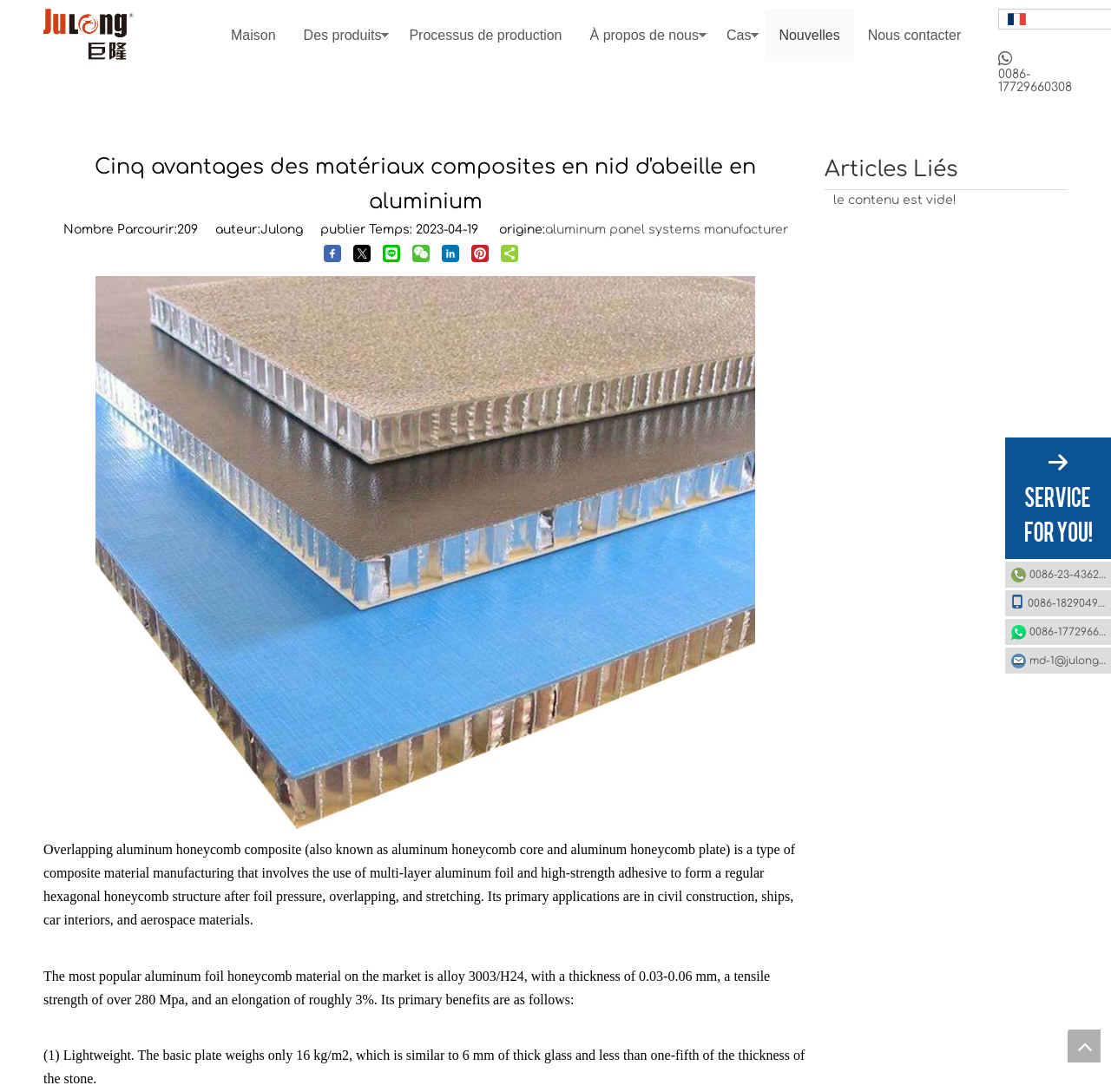Can you determine the bounding box coordinates of the area that needs to be clicked to fulfill the following instruction: "Go to the 'Upgrades and Maintenance' page"?

None